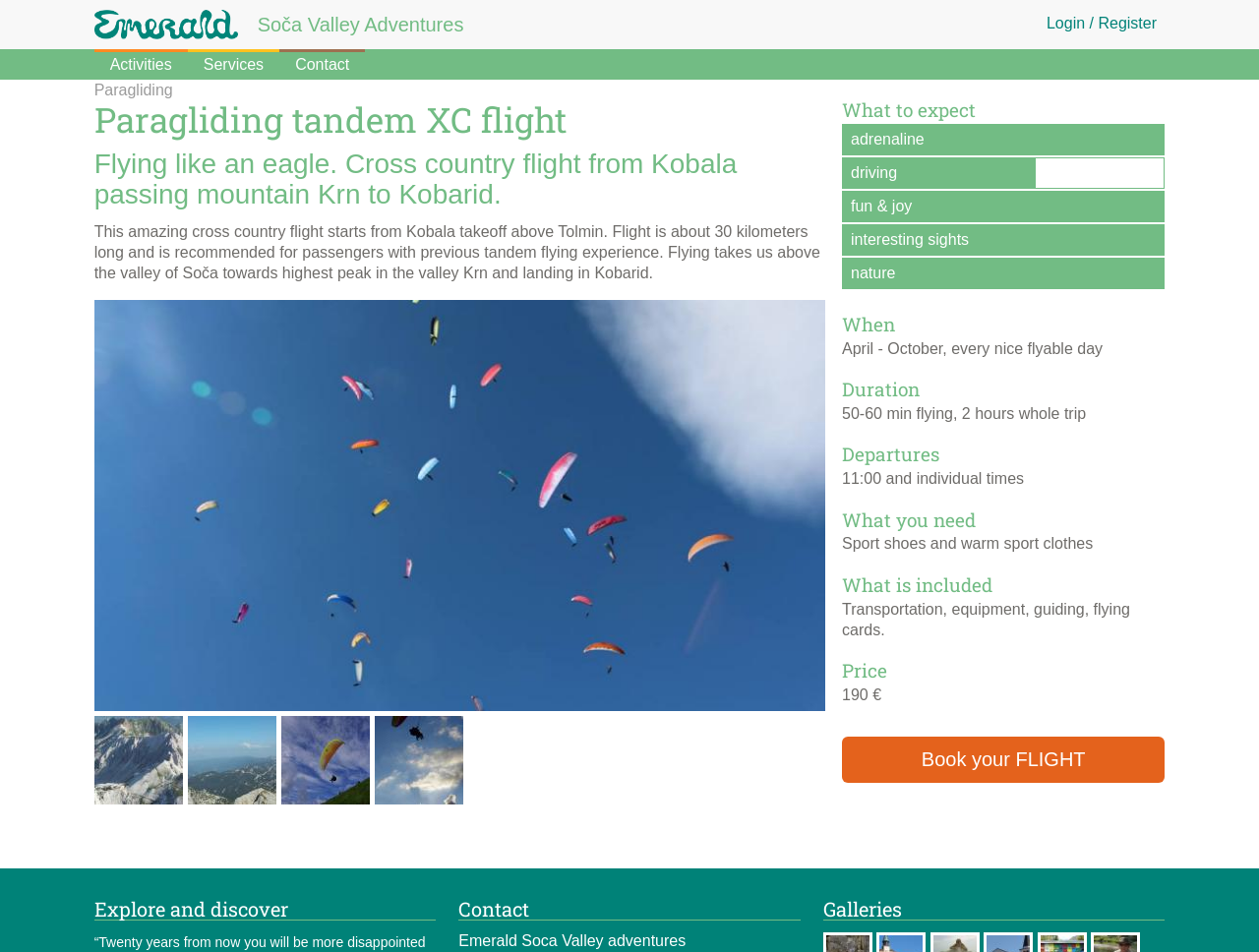Locate the UI element described as follows: "Book your FLIGHT". Return the bounding box coordinates as four float numbers between 0 and 1 in the order [left, top, right, bottom].

[0.669, 0.774, 0.925, 0.822]